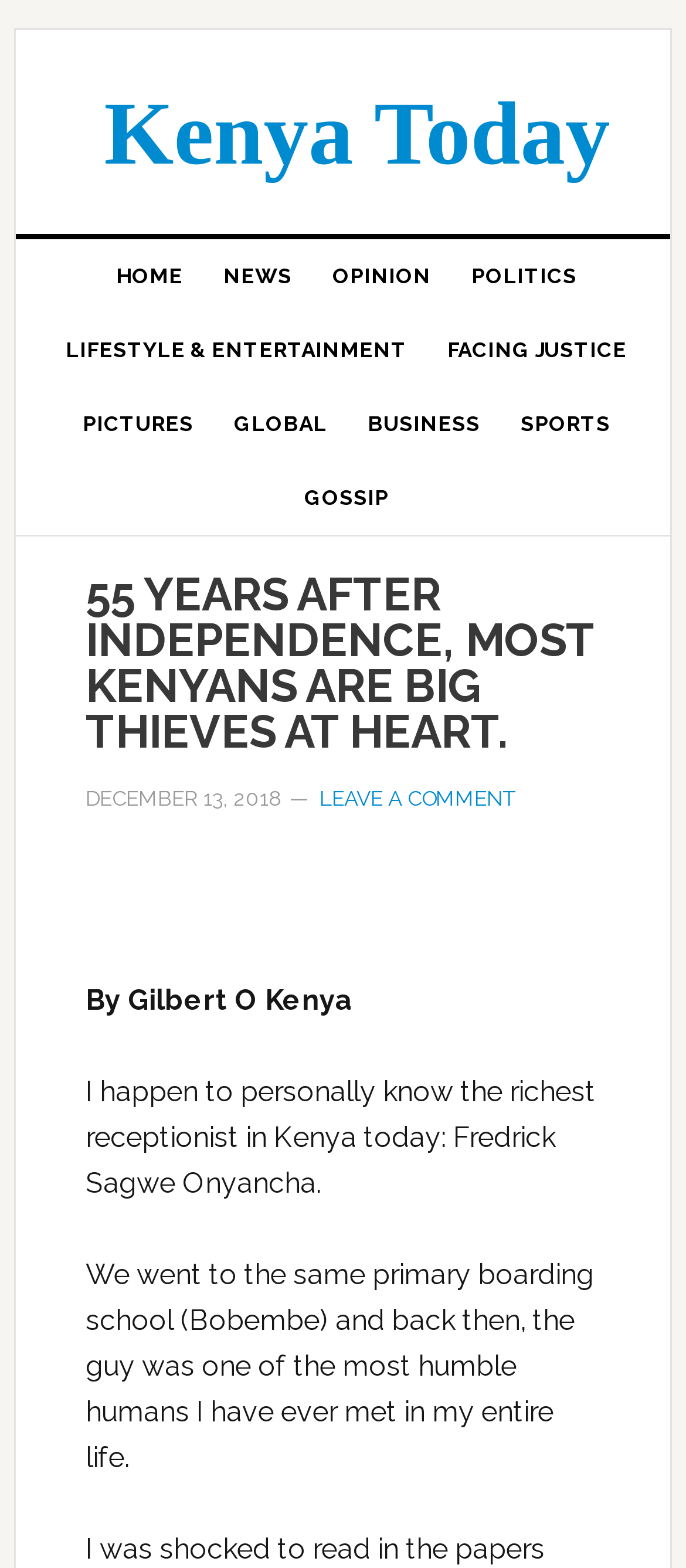Kindly respond to the following question with a single word or a brief phrase: 
How many links are present in the main navigation menu?

9